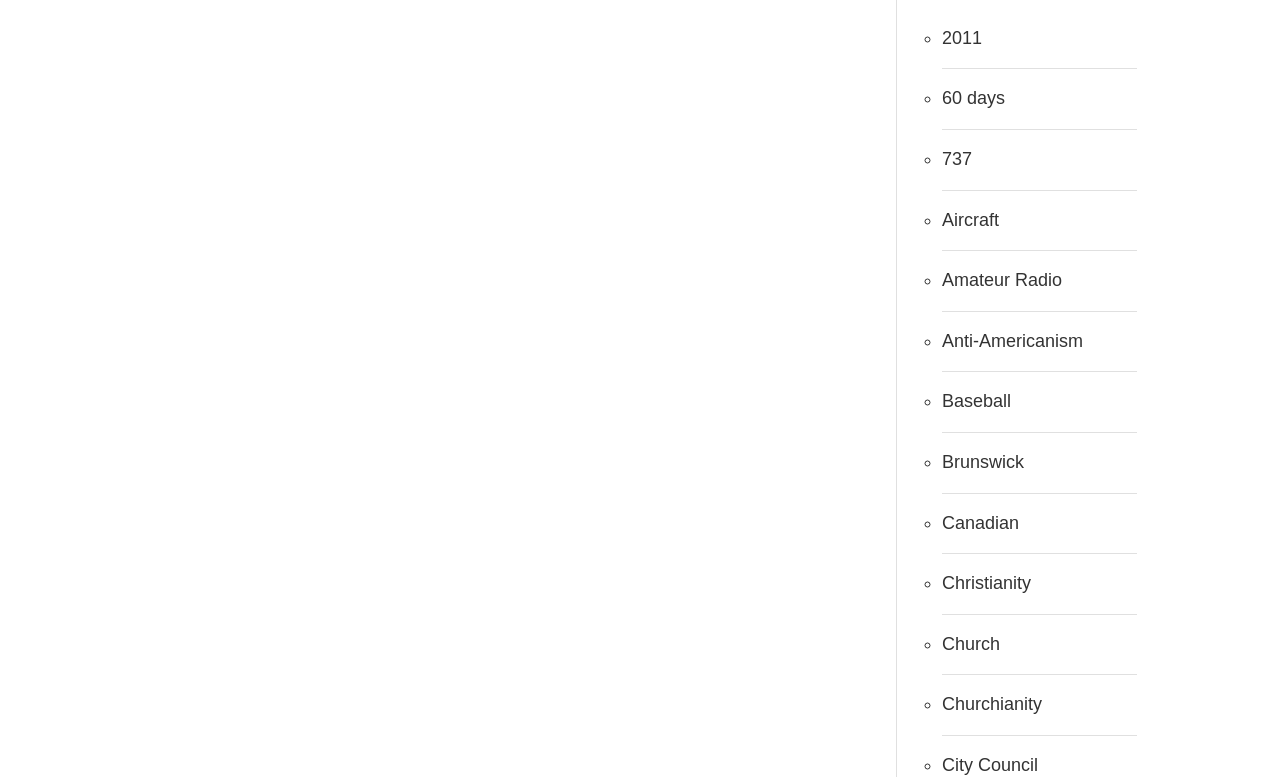Locate the bounding box coordinates of the area that needs to be clicked to fulfill the following instruction: "view 60 days". The coordinates should be in the format of four float numbers between 0 and 1, namely [left, top, right, bottom].

[0.736, 0.114, 0.785, 0.139]